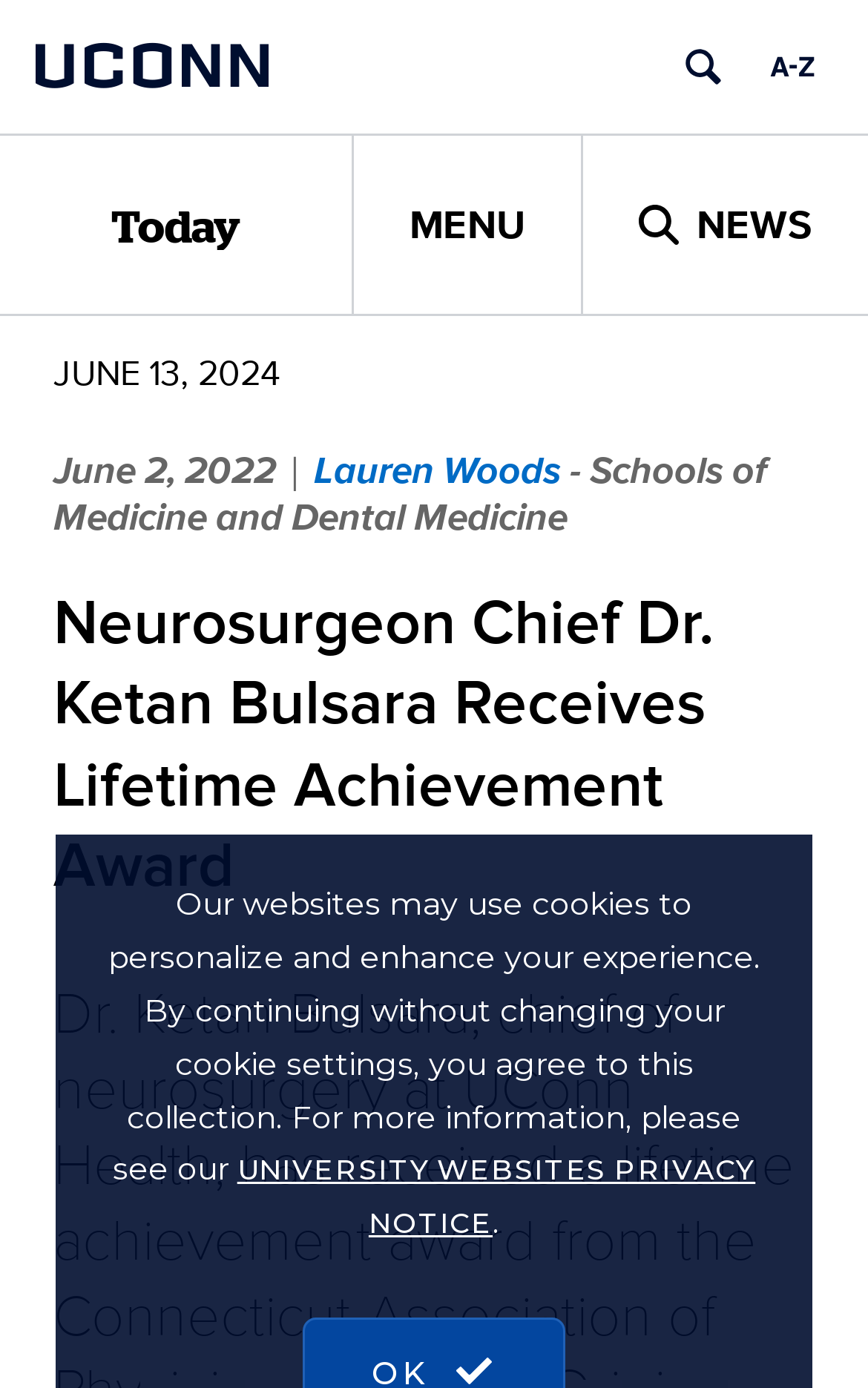Determine the bounding box coordinates for the area that should be clicked to carry out the following instruction: "click the search button".

[0.768, 0.022, 0.85, 0.074]